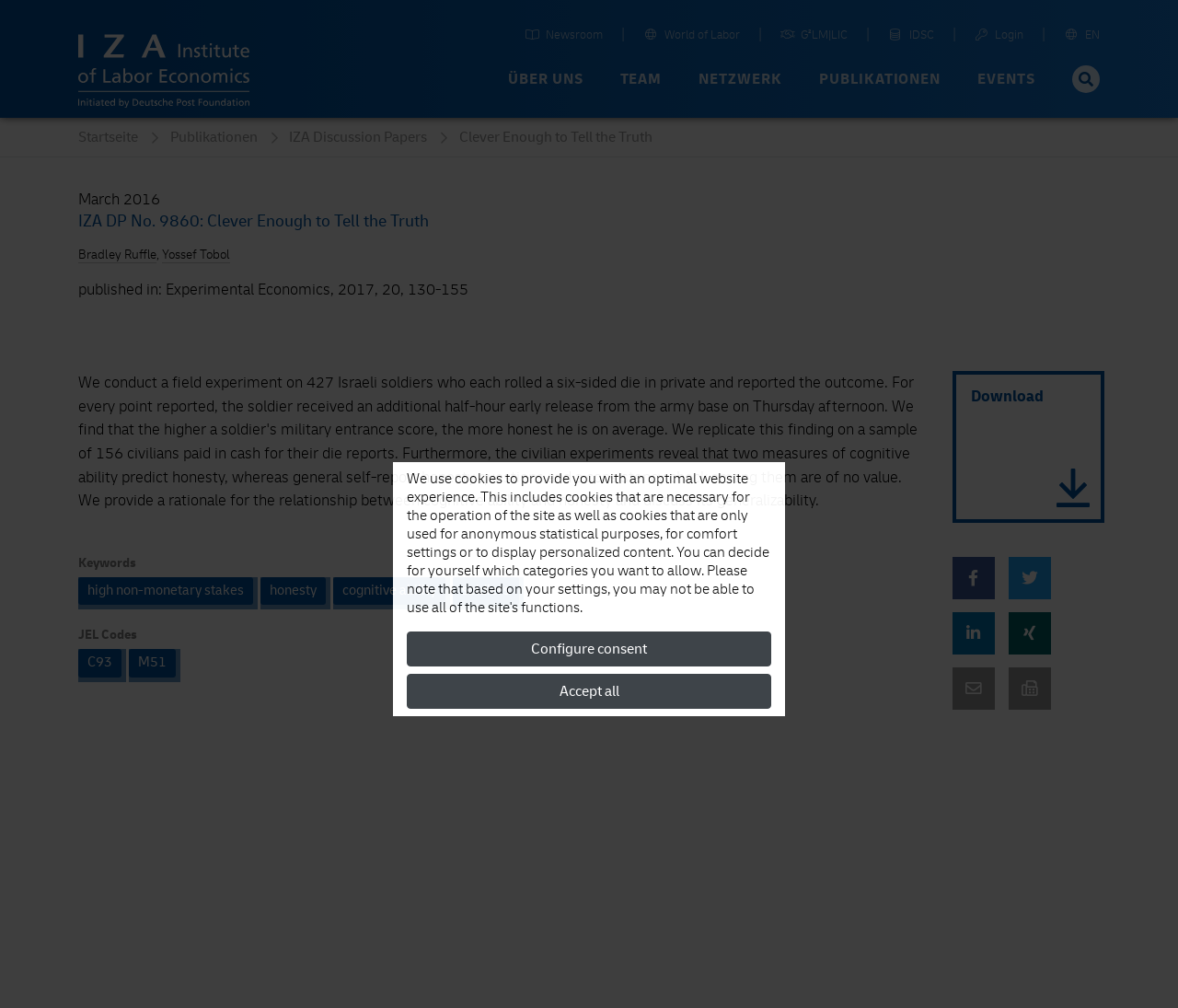Please identify the bounding box coordinates of the area that needs to be clicked to follow this instruction: "Visit the World of Labor page".

[0.546, 0.029, 0.628, 0.045]